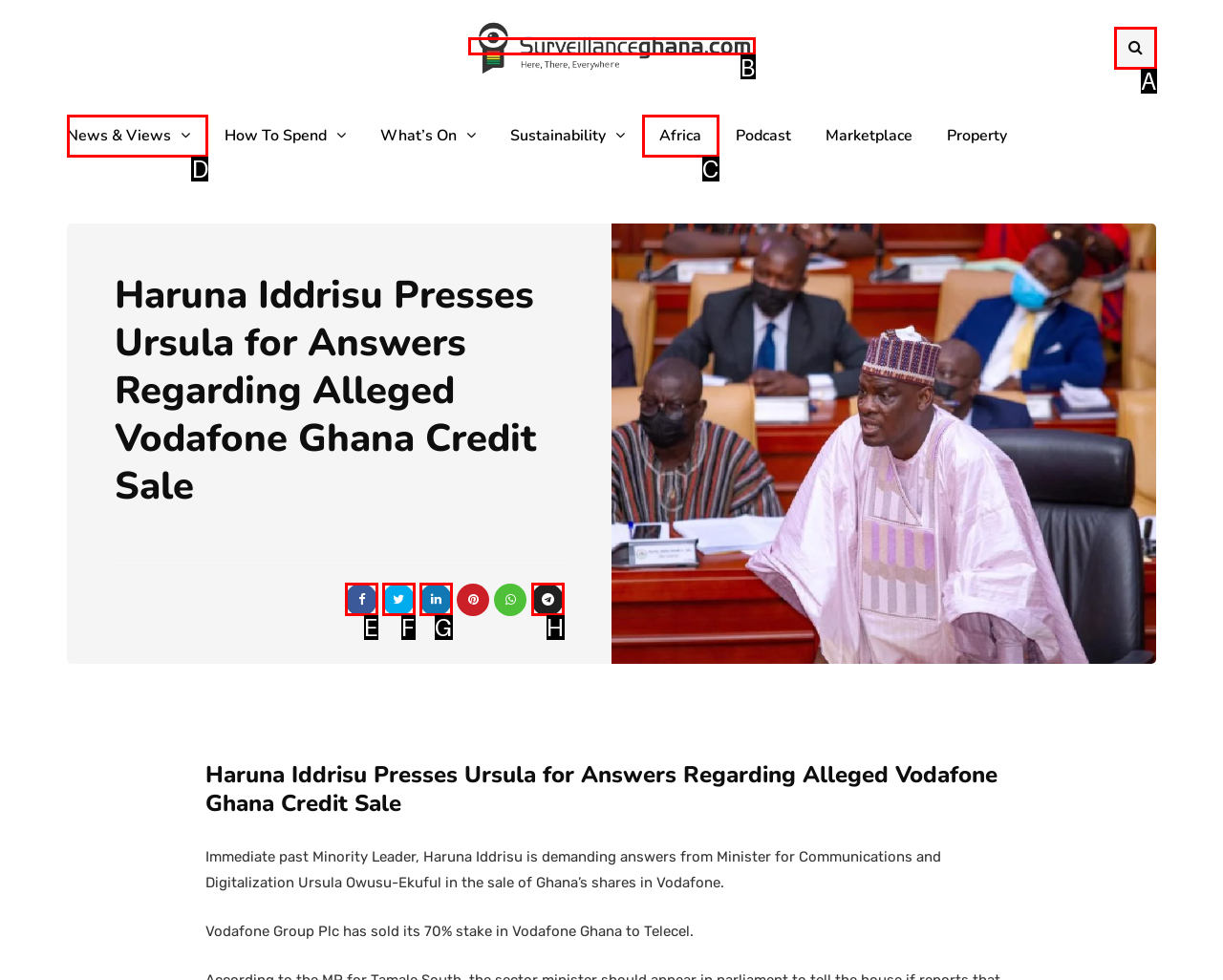Point out the specific HTML element to click to complete this task: Go to News & Views Reply with the letter of the chosen option.

D